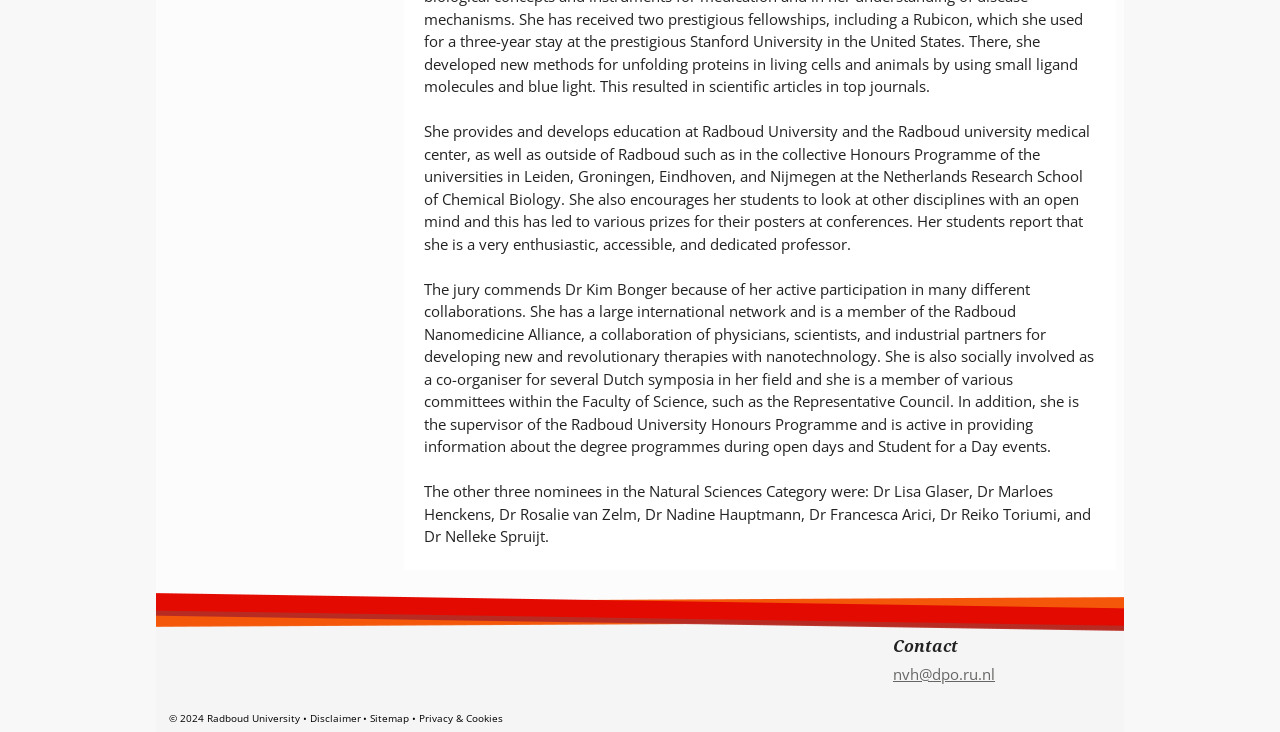Find the bounding box coordinates for the UI element whose description is: "Privacy & Cookies". The coordinates should be four float numbers between 0 and 1, in the format [left, top, right, bottom].

[0.327, 0.972, 0.393, 0.991]